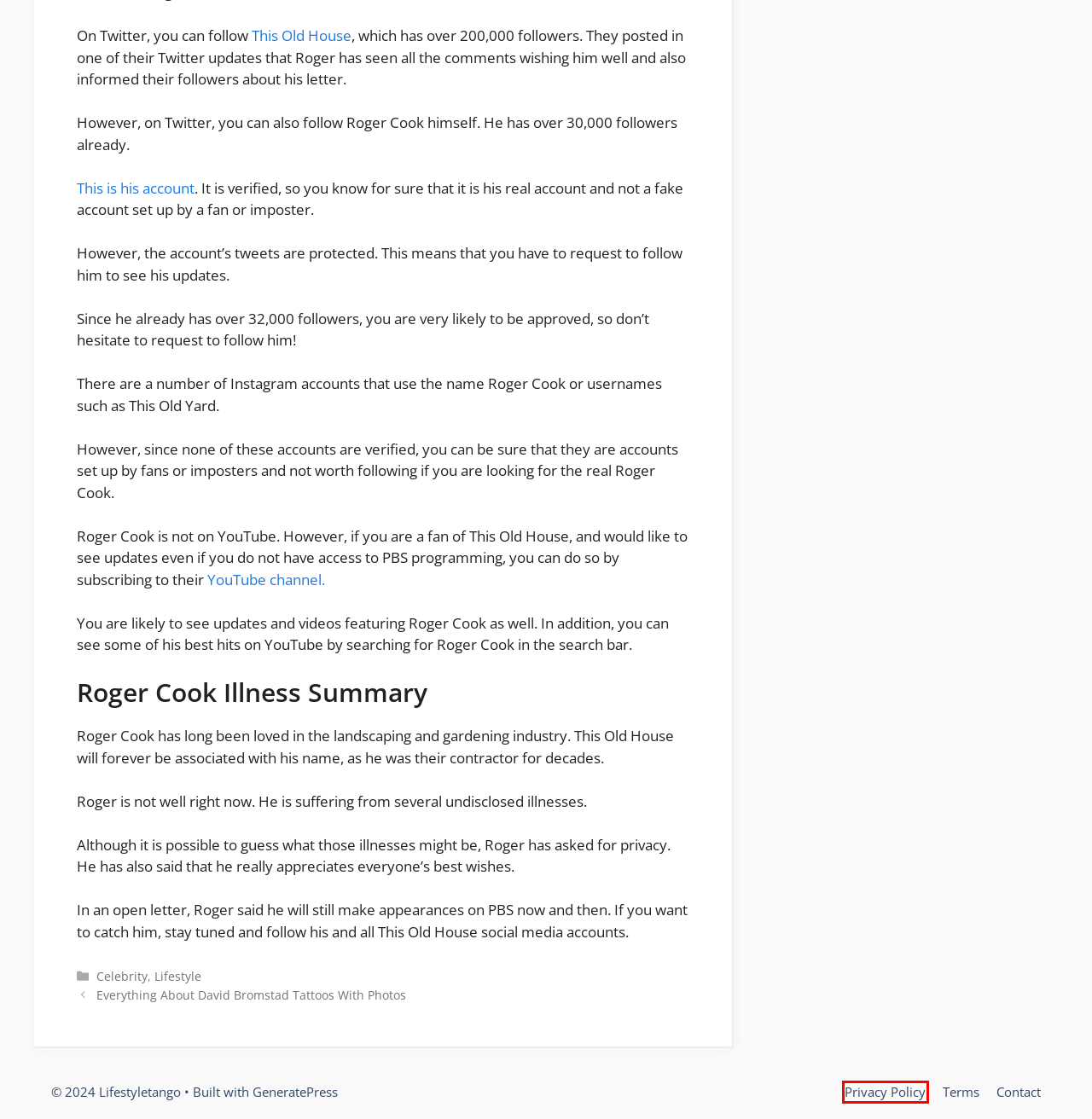Given a screenshot of a webpage with a red bounding box highlighting a UI element, determine which webpage description best matches the new webpage that appears after clicking the highlighted element. Here are the candidates:
A. Who Is Ingrid Nilsen’s Girlfriend – Age, History In 2019? | Lifestyletango
B. Sports & Outdoor | Lifestyletango
C. Celebrity | Lifestyletango
D. Terms of Use | Lifestyletango
E. Lifestyle | Lifestyletango
F. Sexy | Lifestyletango
G. Lifestyletango
H. Privacy | Lifestyletango

H